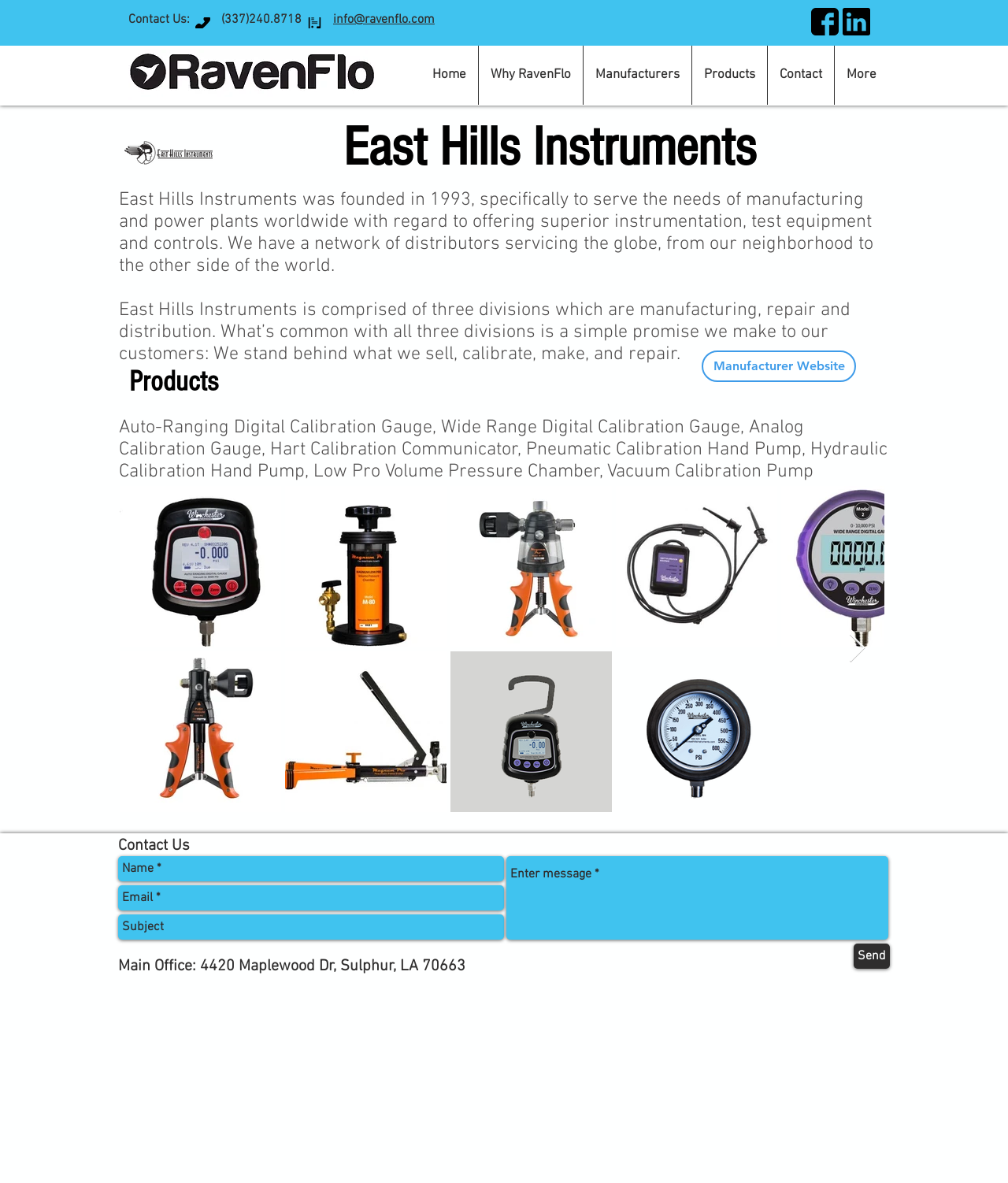Explain the features and main sections of the webpage comprehensively.

The webpage is for East Hills Instruments, a company that provides instrumentation, test equipment, and controls to manufacturing and power plants worldwide. At the top of the page, there is a contact information section with a phone number and email address. Below this, there is a social media bar with links to Facebook and LinkedIn.

On the left side of the page, there is a navigation menu with links to different sections of the website, including Home, Why RavenFlo, Manufacturers, Products, and Contact. Above this menu, there is a logo image.

The main content of the page is divided into two sections. The top section has a slideshow gallery with an image and a static text "1/1" indicating that it is the first of one slide. Below this, there is a heading that introduces East Hills Instruments and its three divisions: manufacturing, repair, and distribution.

The lower section of the main content has a heading "Products" and a link to a manufacturer's website. Below this, there is a list of products offered by the company, including digital calibration gauges, analog calibration gauges, and pneumatic calibration hand pumps. There are also several buttons arranged in a grid, but their purpose is not clear.

At the bottom of the page, there is a contact section with a heading "Contact Us" and a Google Maps iframe showing the location of the main office. There is also a contact form with fields for name, email, subject, and message, as well as a send button.